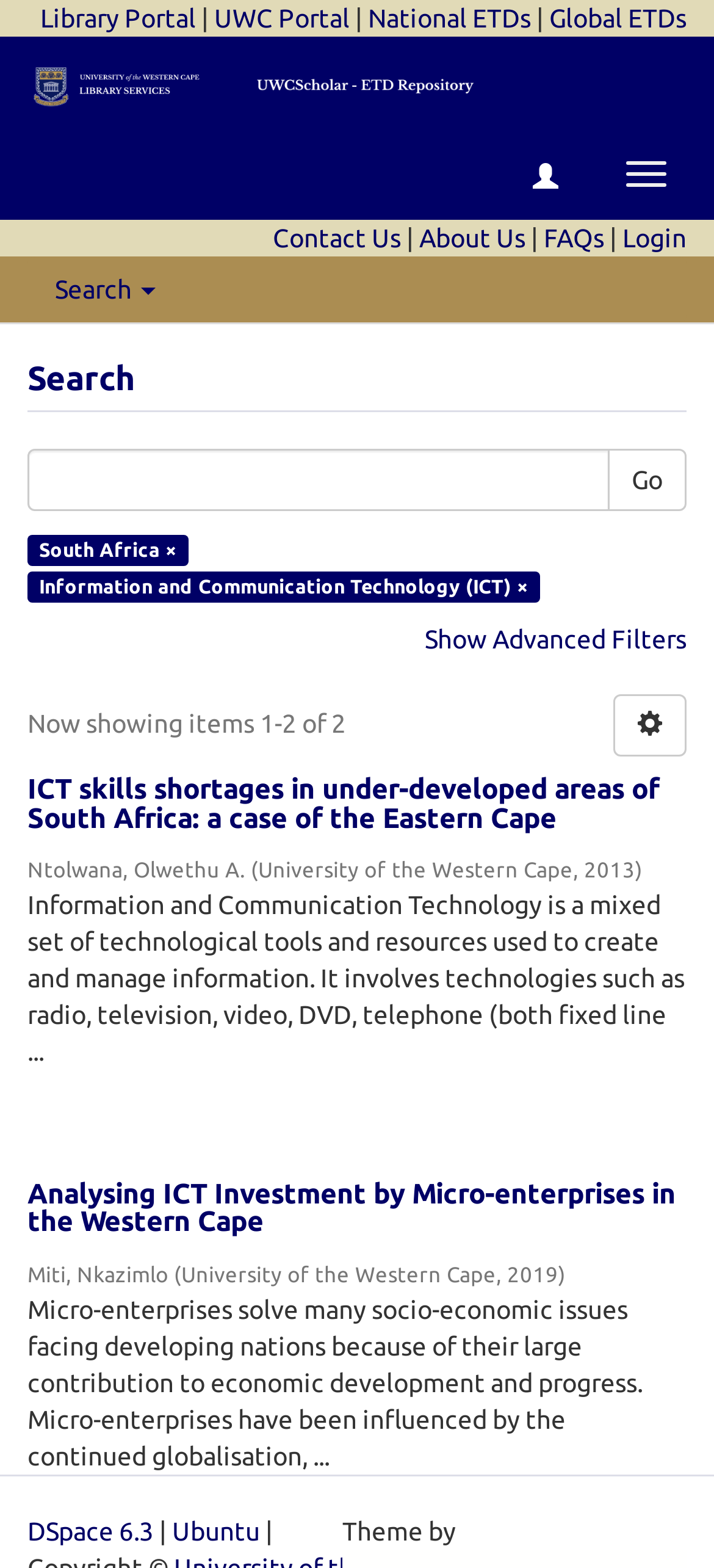Provide a thorough description of the webpage's content and layout.

This webpage is a search results page with a focus on academic research. At the top, there are five links to different portals, including the Library Portal, UWC Portal, National ETDs, and Global ETDs. Below these links, there is a search bar with a button labeled "Search" and a toggle navigation button on the right side. 

On the left side of the page, there are several links to different sections, including Contact Us, About Us, FAQs, and Login. 

The main content of the page is a list of two search results, each with a title, author, university, and publication date. The titles are "ICT skills shortages in under-developed areas of South Africa: a case of the Eastern Cape" and "Analysing ICT Investment by Micro-enterprises in the Western Cape". Each result also includes a brief abstract or summary of the research. 

At the bottom of the page, there are links to the DSpace 6.3 platform and the Ubuntu theme.